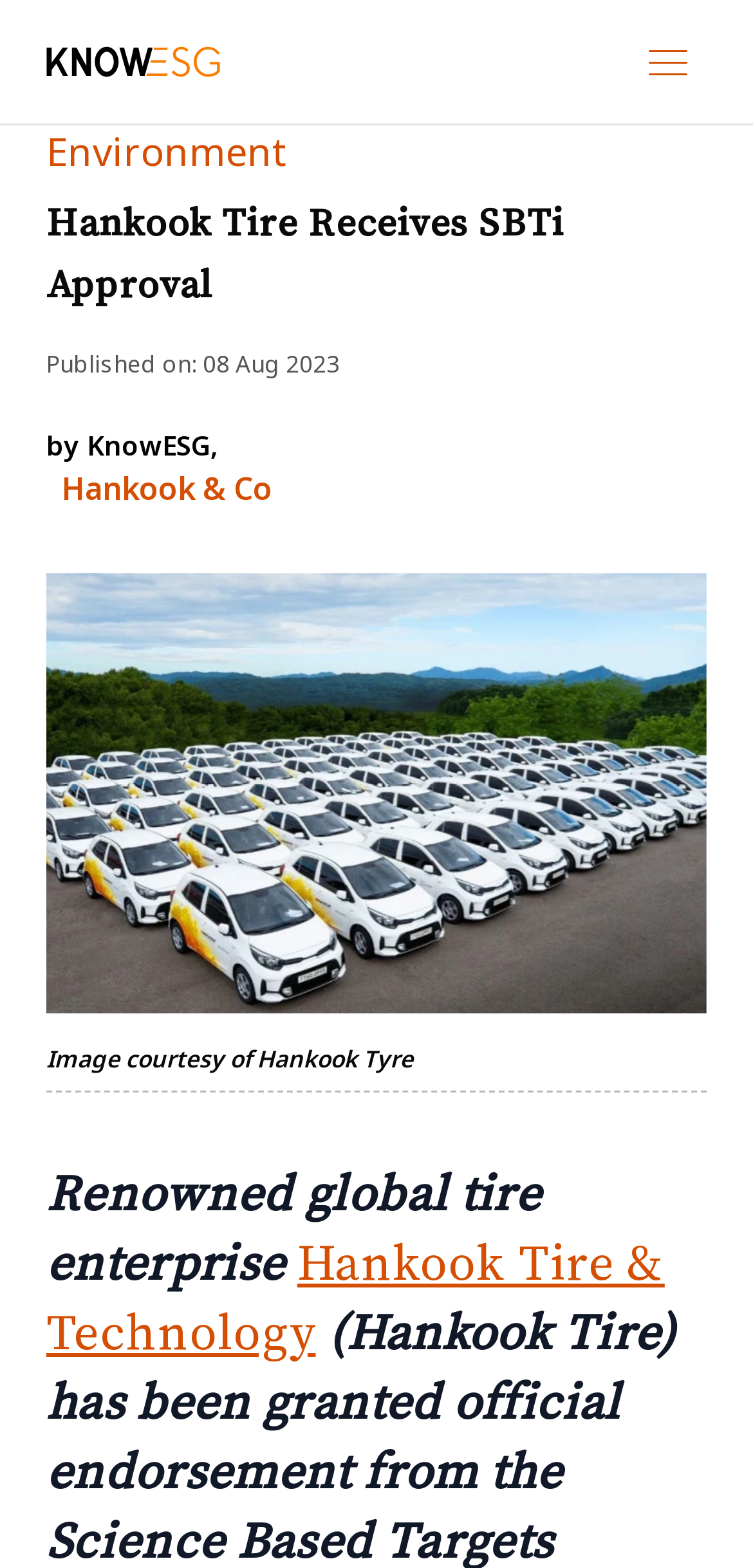What is the category of this news?
Please give a detailed and thorough answer to the question, covering all relevant points.

I determined the category of this news by looking at the link 'ESG News' at the top of the webpage, which suggests that this news article belongs to the ESG News category.